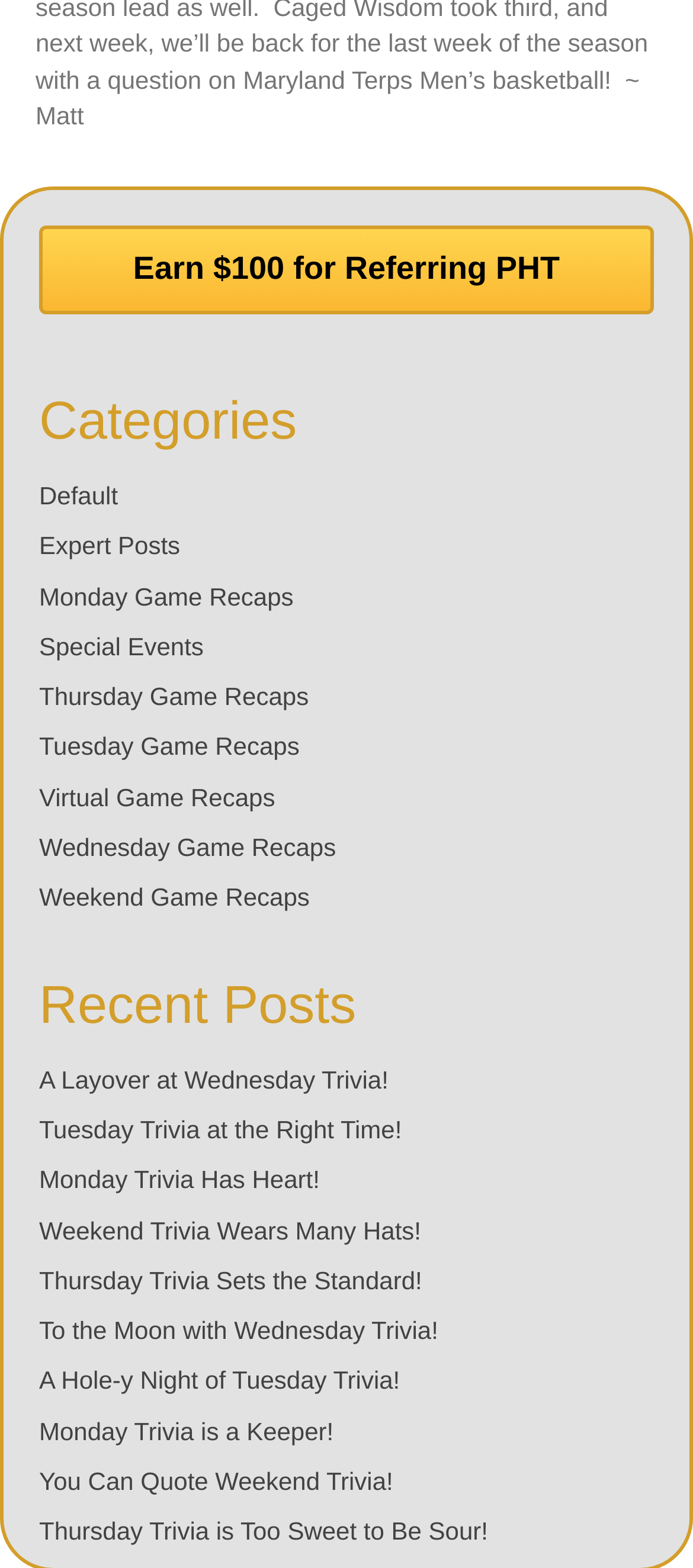What is the theme of the website?
Observe the image and answer the question with a one-word or short phrase response.

Trivia